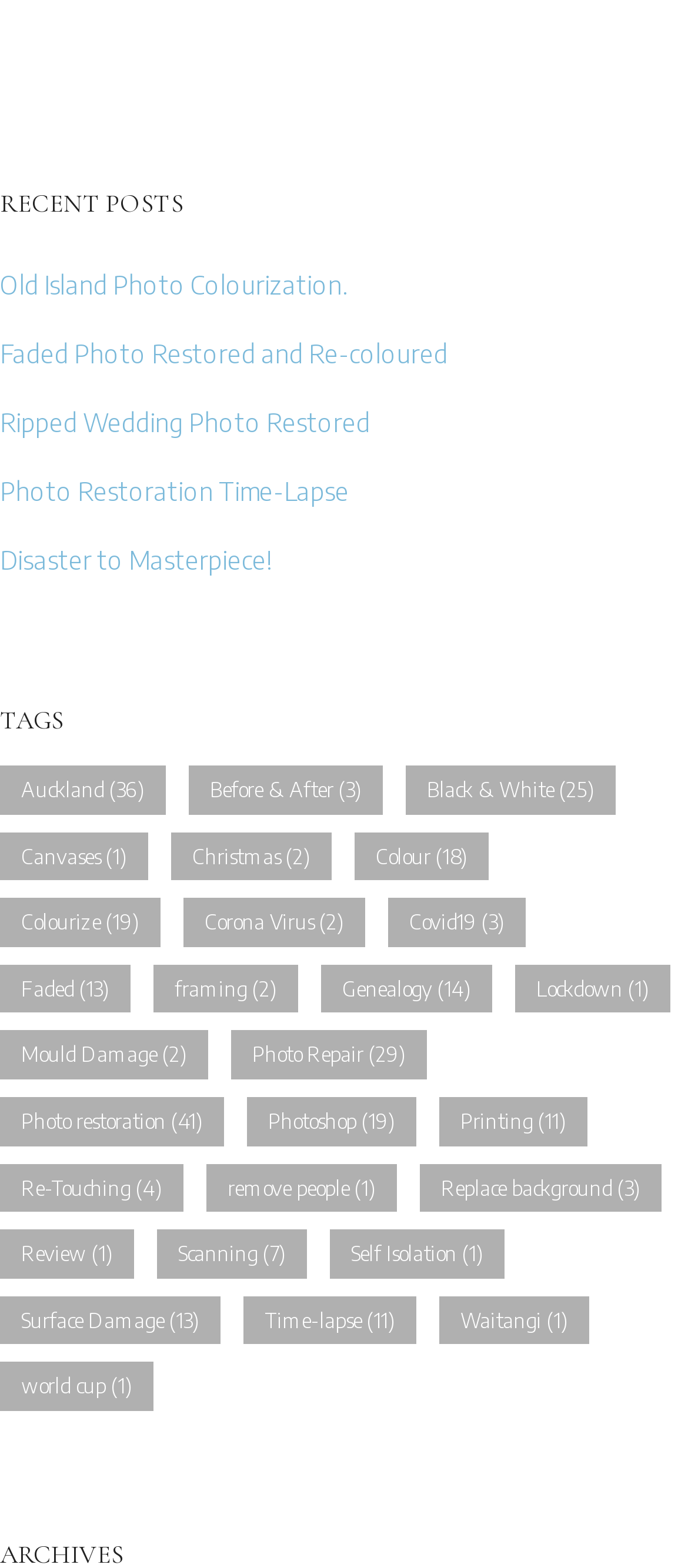What is the title of the last post?
Look at the image and answer the question using a single word or phrase.

world cup